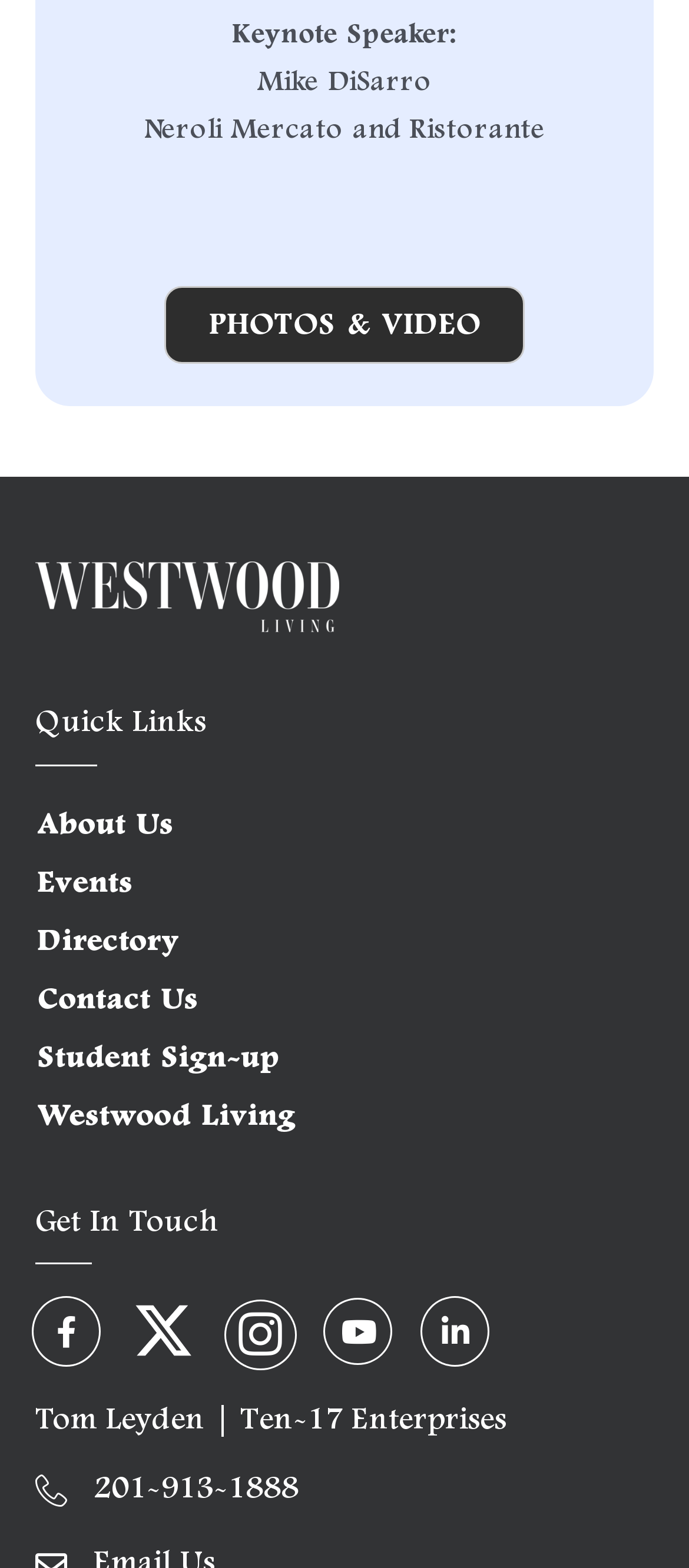Can you provide the bounding box coordinates for the element that should be clicked to implement the instruction: "Click on 'PHOTOS & VIDEO'"?

[0.238, 0.182, 0.762, 0.231]